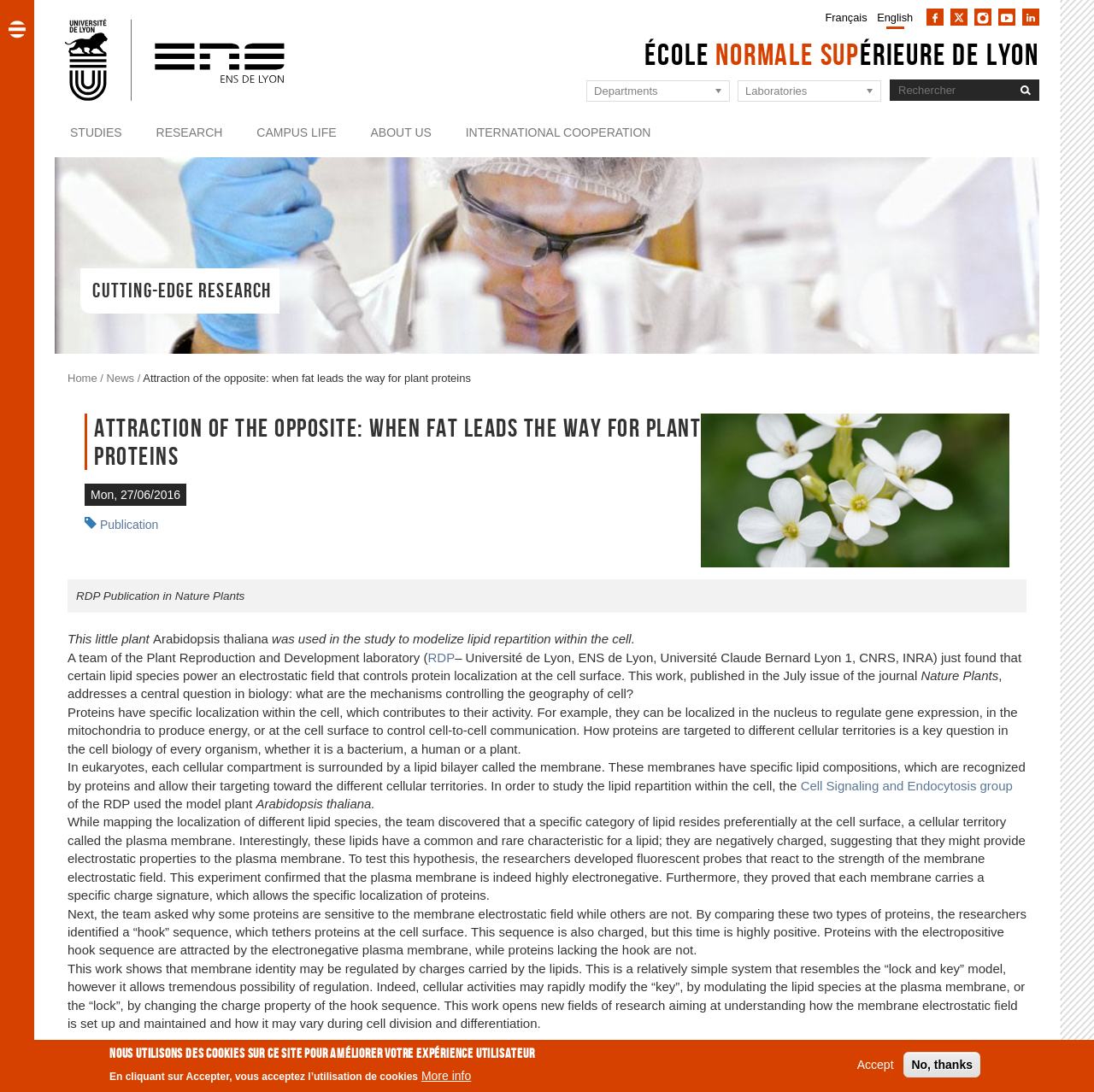Find the bounding box coordinates of the area that needs to be clicked in order to achieve the following instruction: "Read the 'Attraction of the opposite: when fat leads the way for plant proteins' article". The coordinates should be specified as four float numbers between 0 and 1, i.e., [left, top, right, bottom].

[0.128, 0.341, 0.43, 0.352]